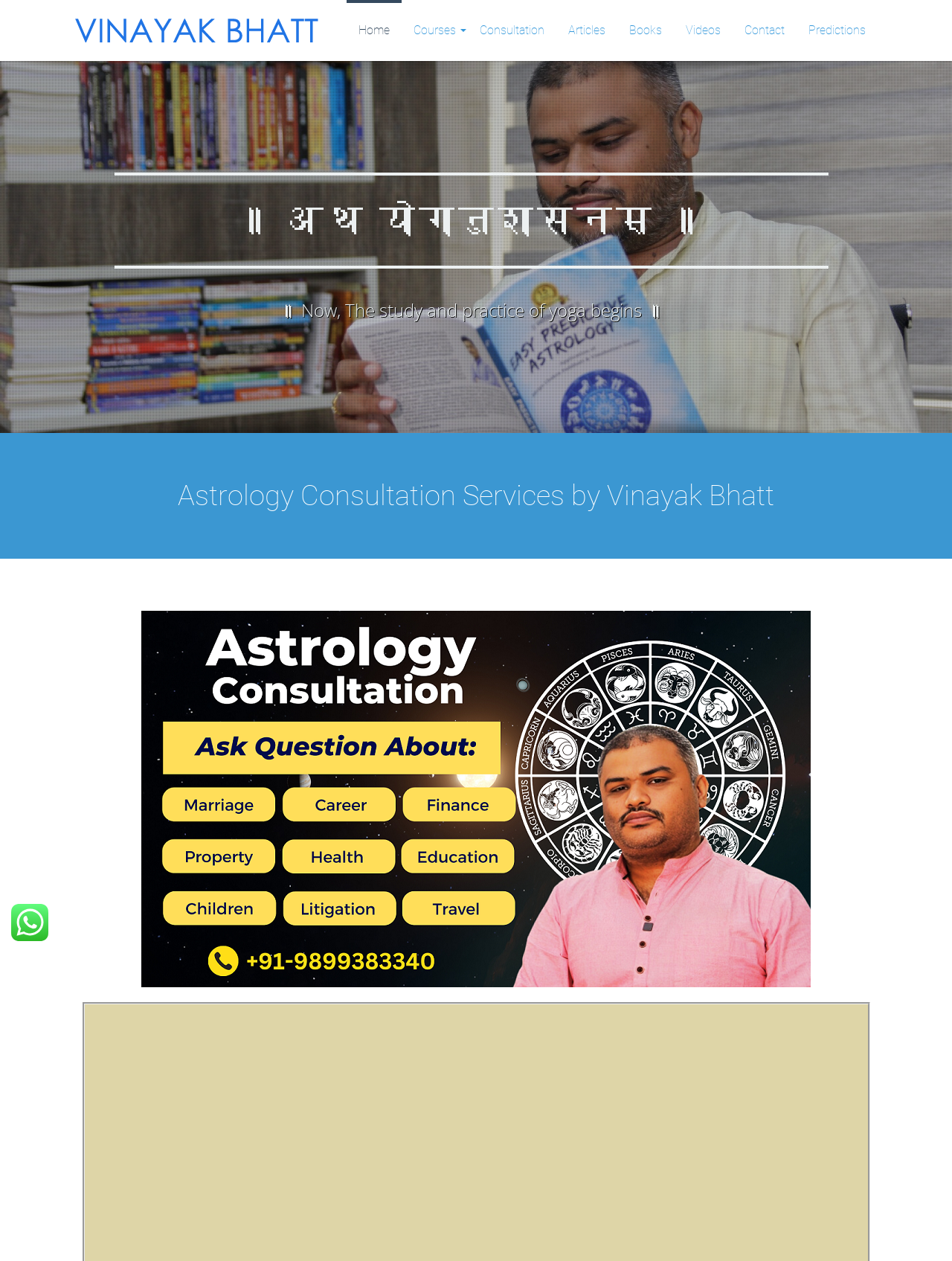What is the name of the astrologer?
Give a comprehensive and detailed explanation for the question.

The name of the astrologer is mentioned in the title of the webpage as 'Vinayak Bhatt- Top Online Astrologer in India, Delhi NCR'.